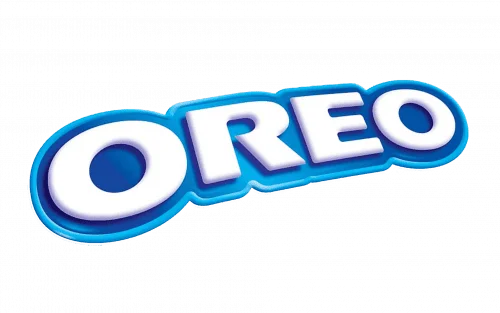Offer an in-depth description of the image shown.

The image features the iconic Oreo logo, a trademark of the beloved cookie brand known for its distinctive chocolate sandwich cookies filled with cream. The logo is prominently displayed in bold, white letters against a vibrant blue background, capturing the brand's playful and enticing essence. This design not only reflects the brand's long-standing heritage but also aims to appeal to a wide audience, from children to adults. The logo symbolizes not just a product, but a cultural phenomenon associated with joyful moments, sharing, and indulgence. Users can download this image in high-quality PNG format, ensuring it retains its clarity and visual appeal for various applications.